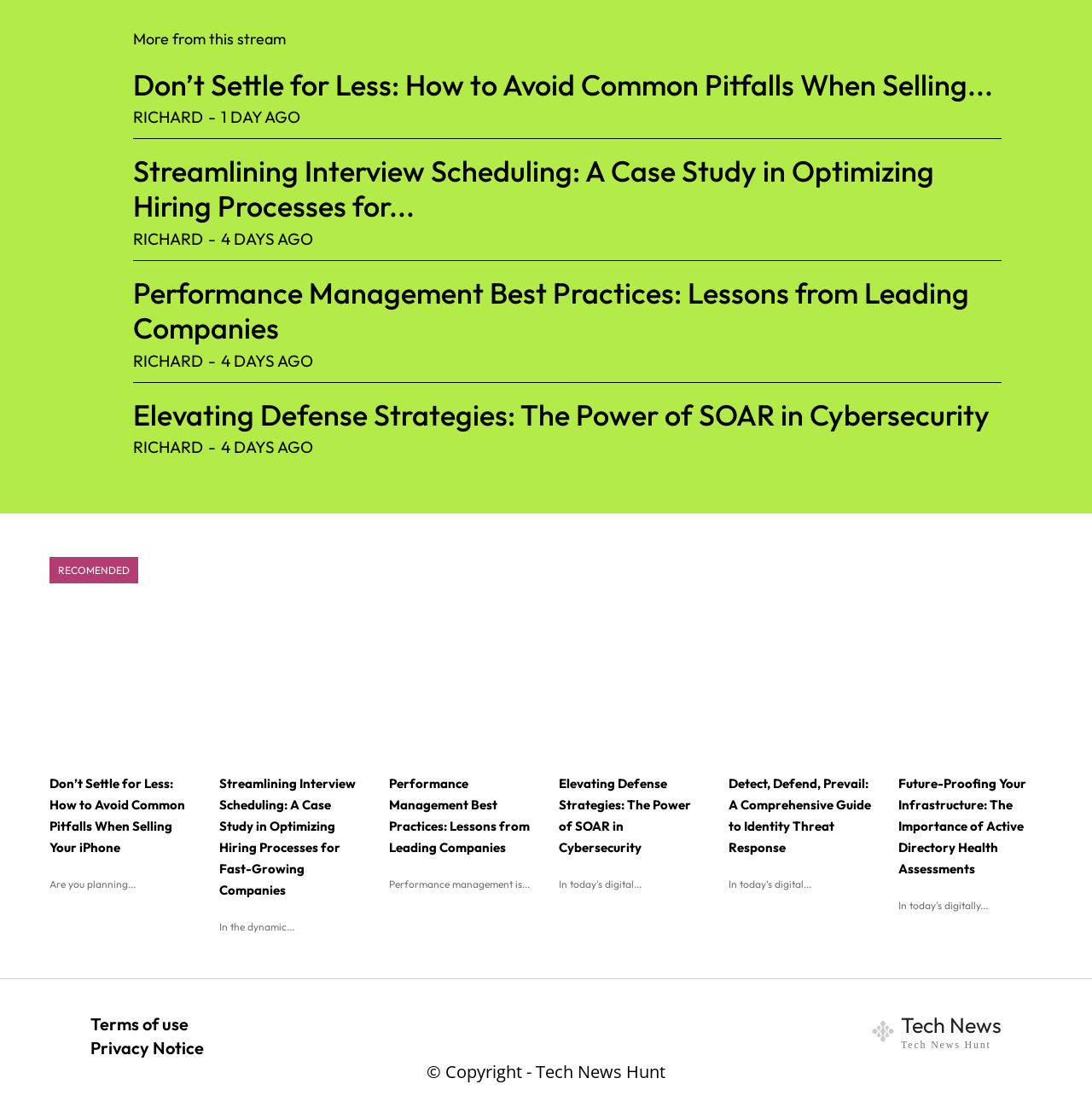Identify the bounding box coordinates of the region that should be clicked to execute the following instruction: "Click on the 'Don’t Settle for Less: How to Avoid Common Pitfalls When Selling...' article".

[0.122, 0.059, 0.909, 0.092]